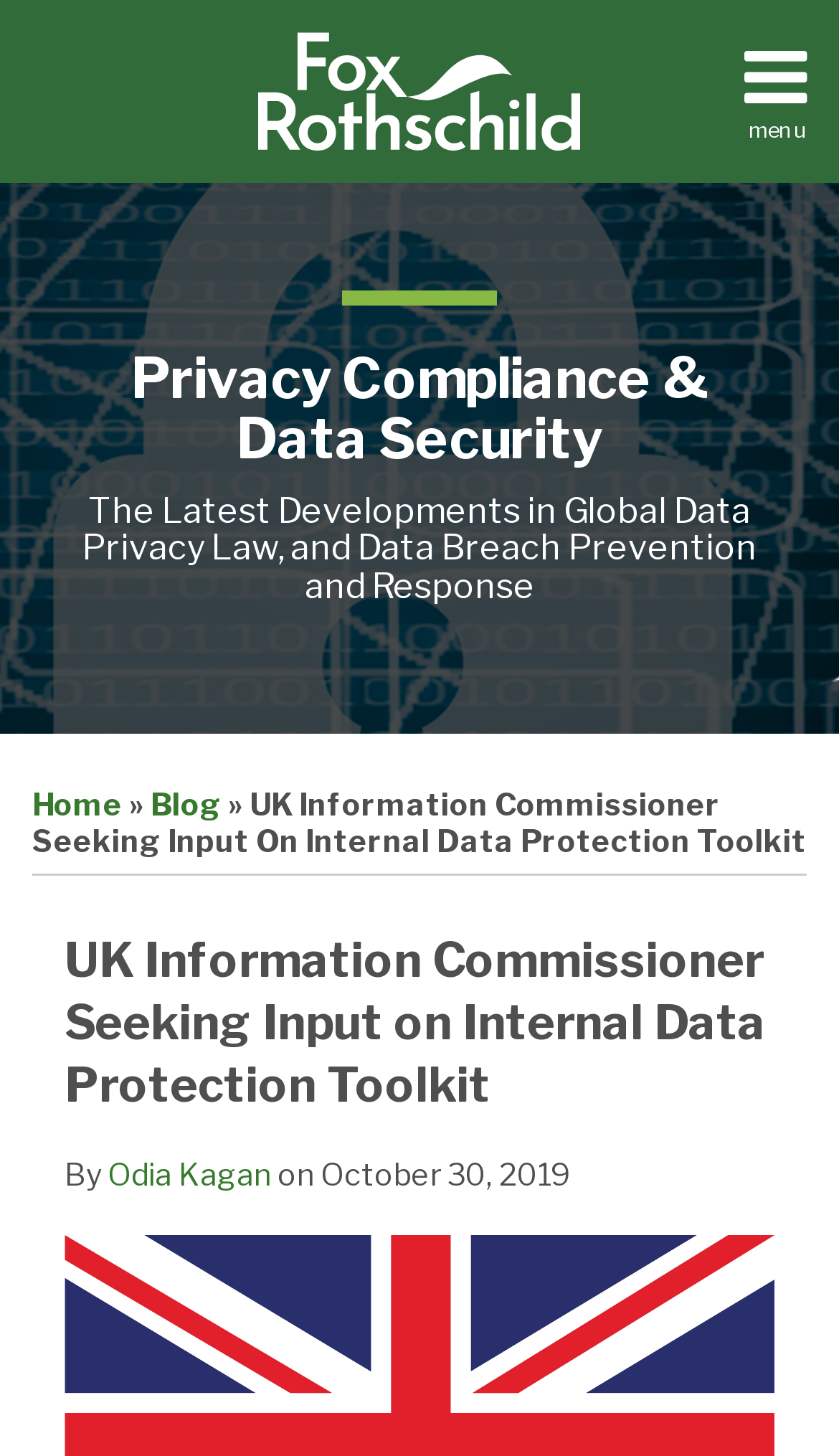Find the bounding box coordinates for the HTML element described in this sentence: "alt="Fox Rothschild LLP logo"". Provide the coordinates as four float numbers between 0 and 1, in the format [left, top, right, bottom].

[0.205, 0.022, 0.795, 0.104]